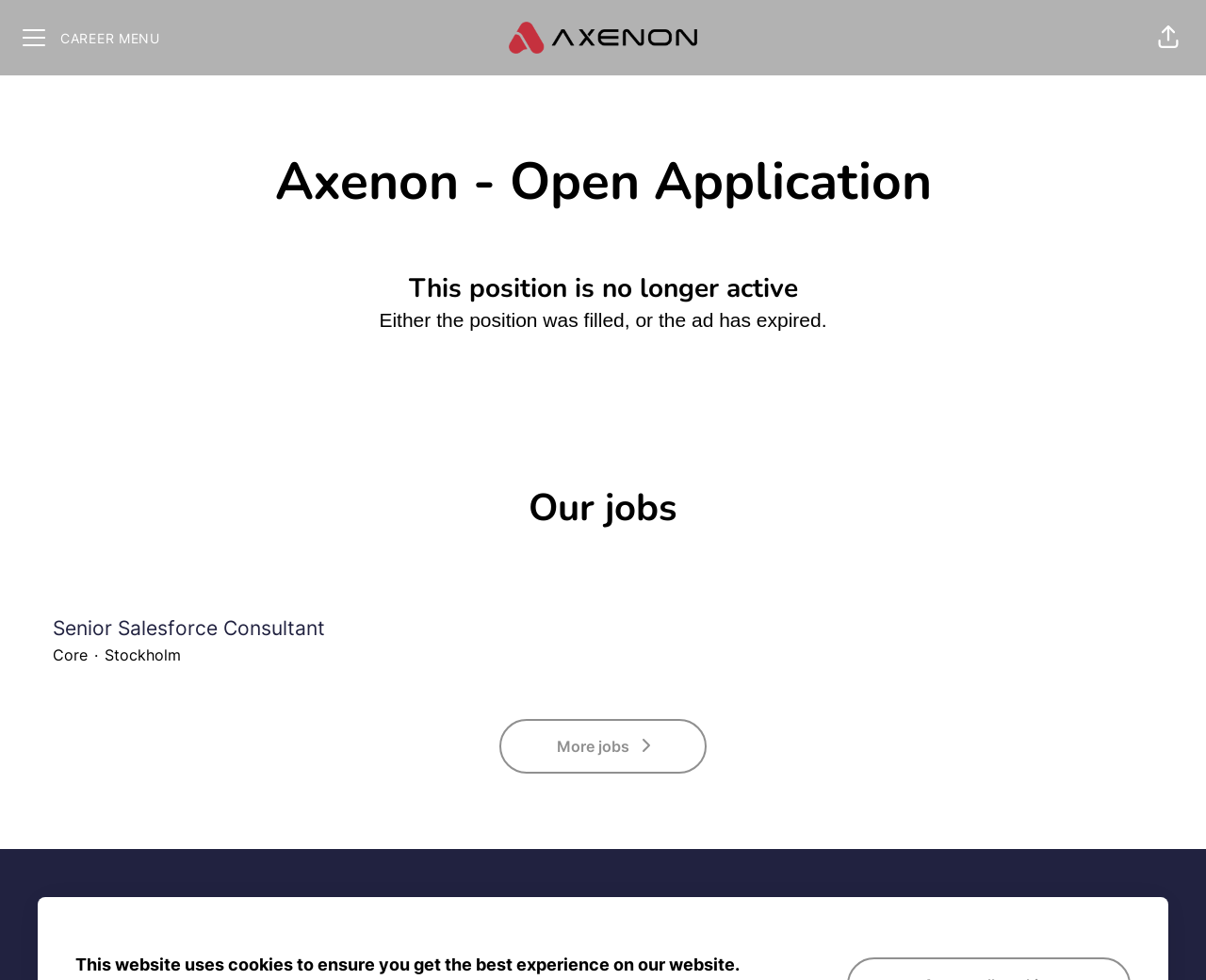From the details in the image, provide a thorough response to the question: What is the company's focus?

I inferred this answer by looking at the various elements on the webpage, including the link 'Senior Salesforce Consultant Core · Stockholm' and the fact that the company is a consulting partner, which suggests that their focus is on Salesforce.